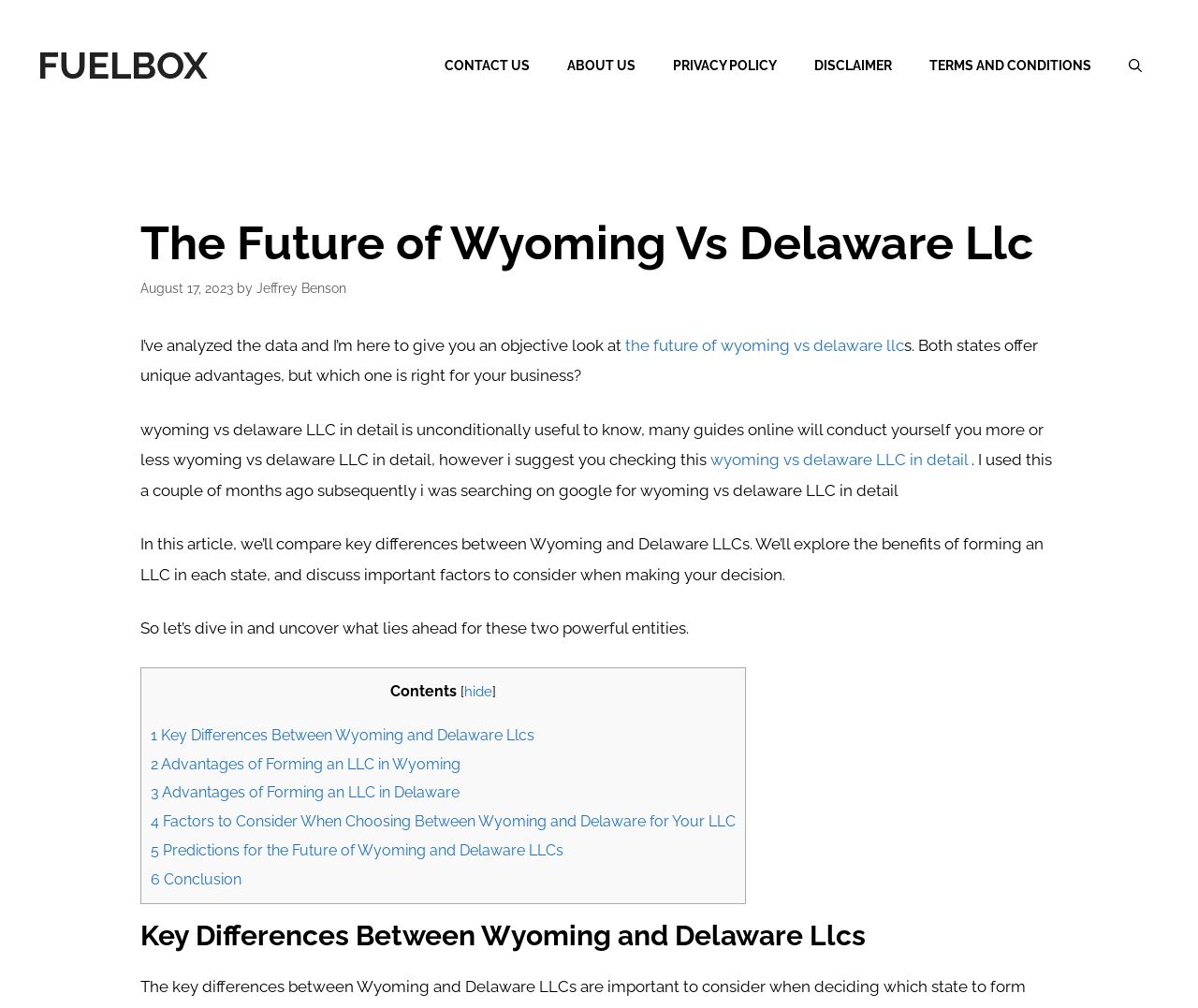Please locate the clickable area by providing the bounding box coordinates to follow this instruction: "Learn more about wyoming vs delaware LLC in detail".

[0.593, 0.447, 0.808, 0.465]